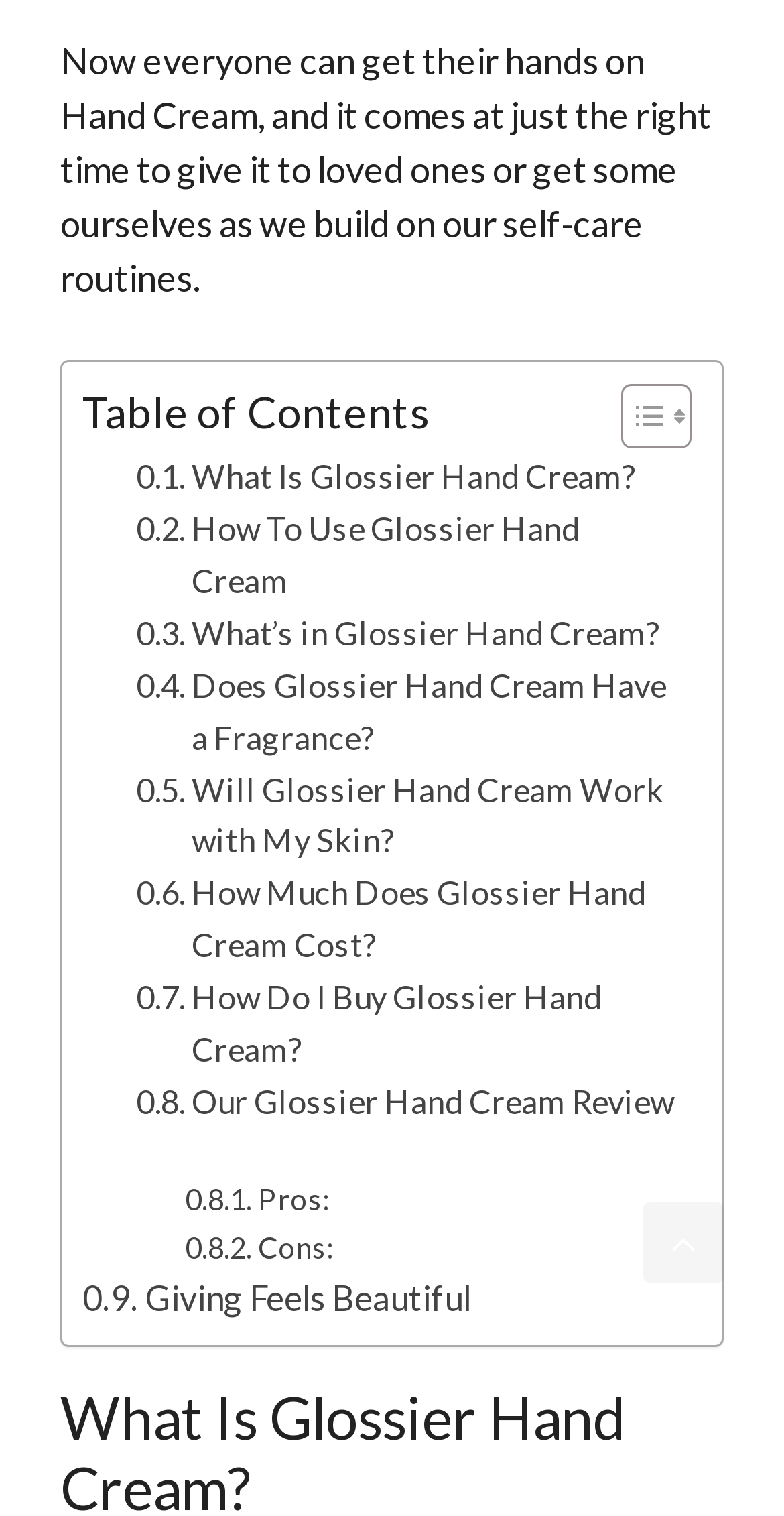Find the bounding box of the UI element described as follows: "What’s in Glossier Hand Cream?".

[0.174, 0.4, 0.842, 0.435]